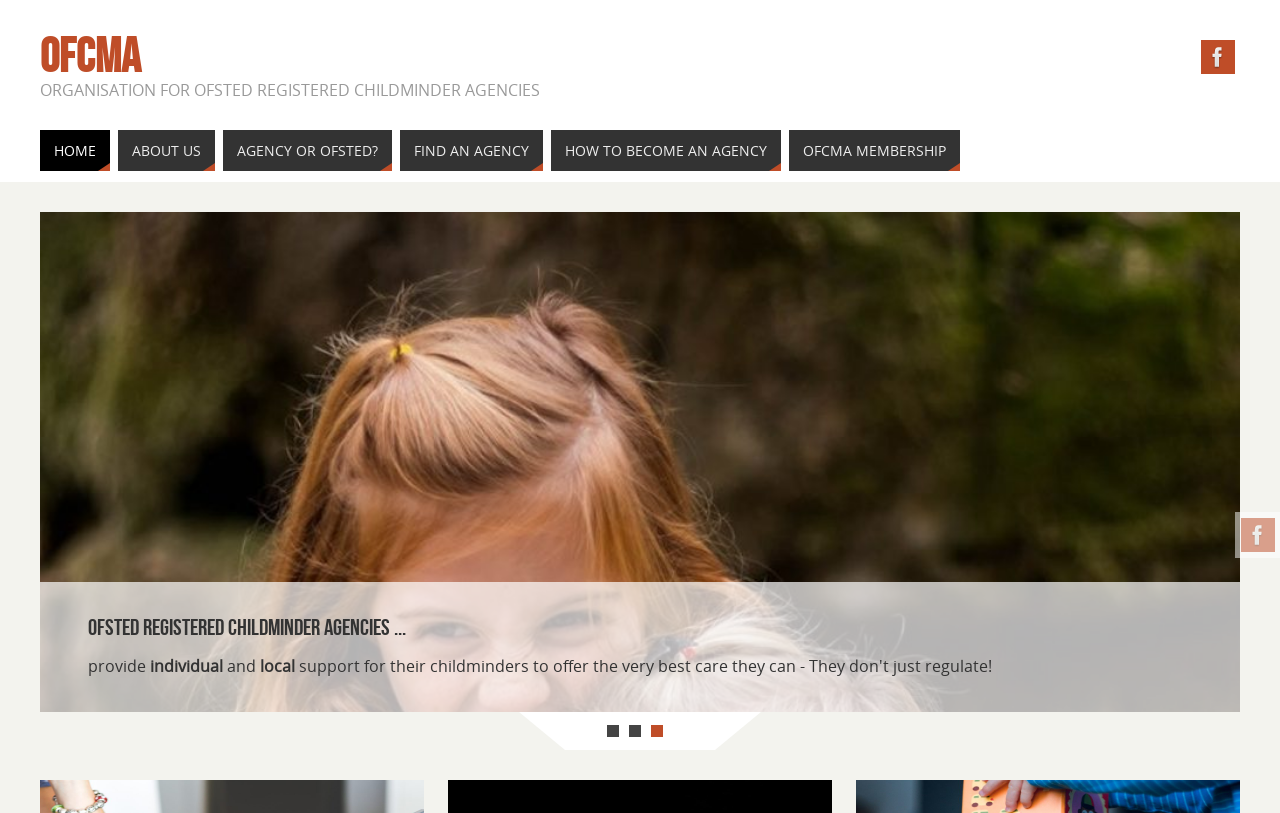How many links are there in the navigation menu?
Answer with a single word or phrase by referring to the visual content.

6